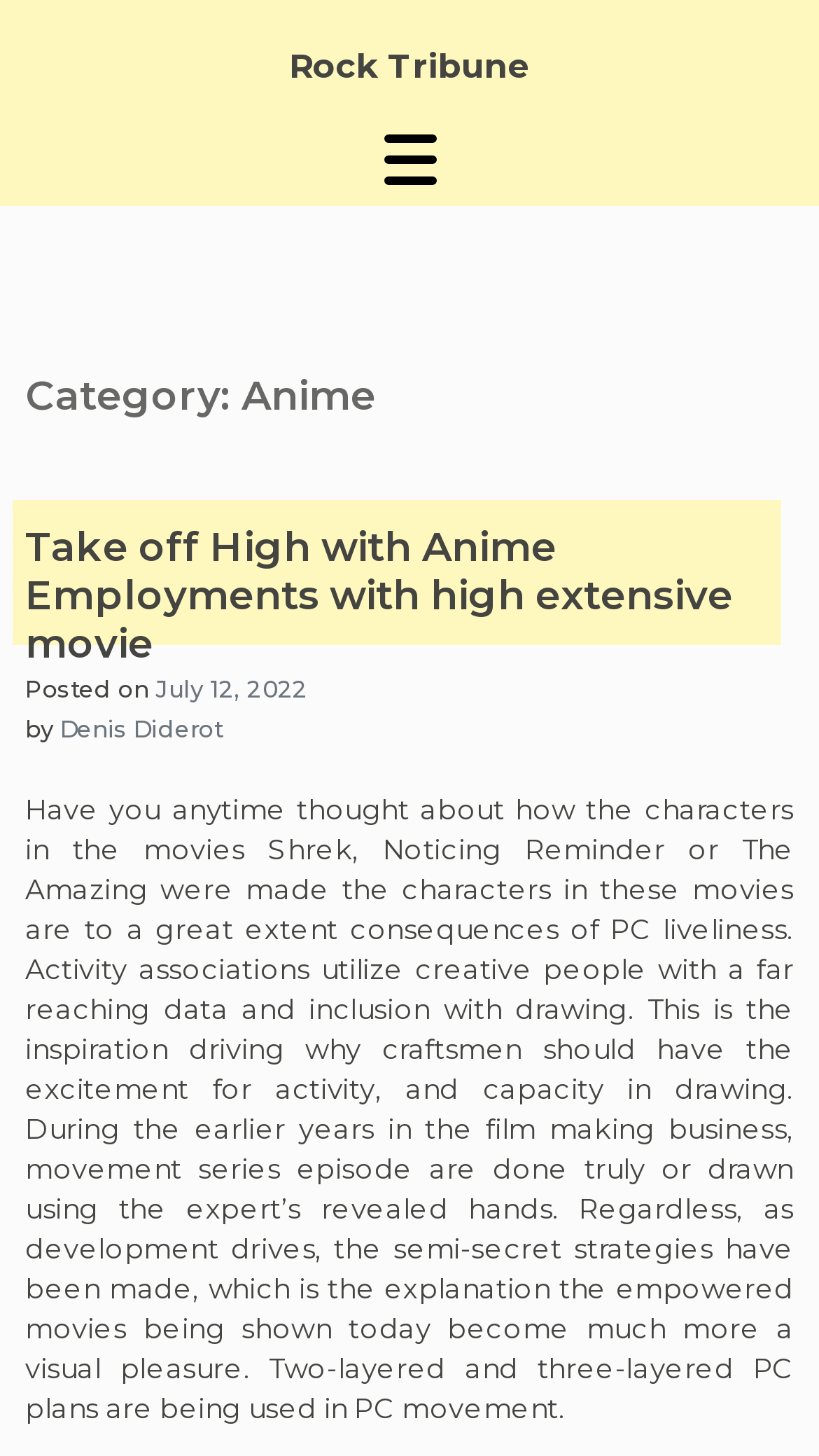What is required for creating characters in movies?
Answer the question based on the image using a single word or a brief phrase.

drawing skill